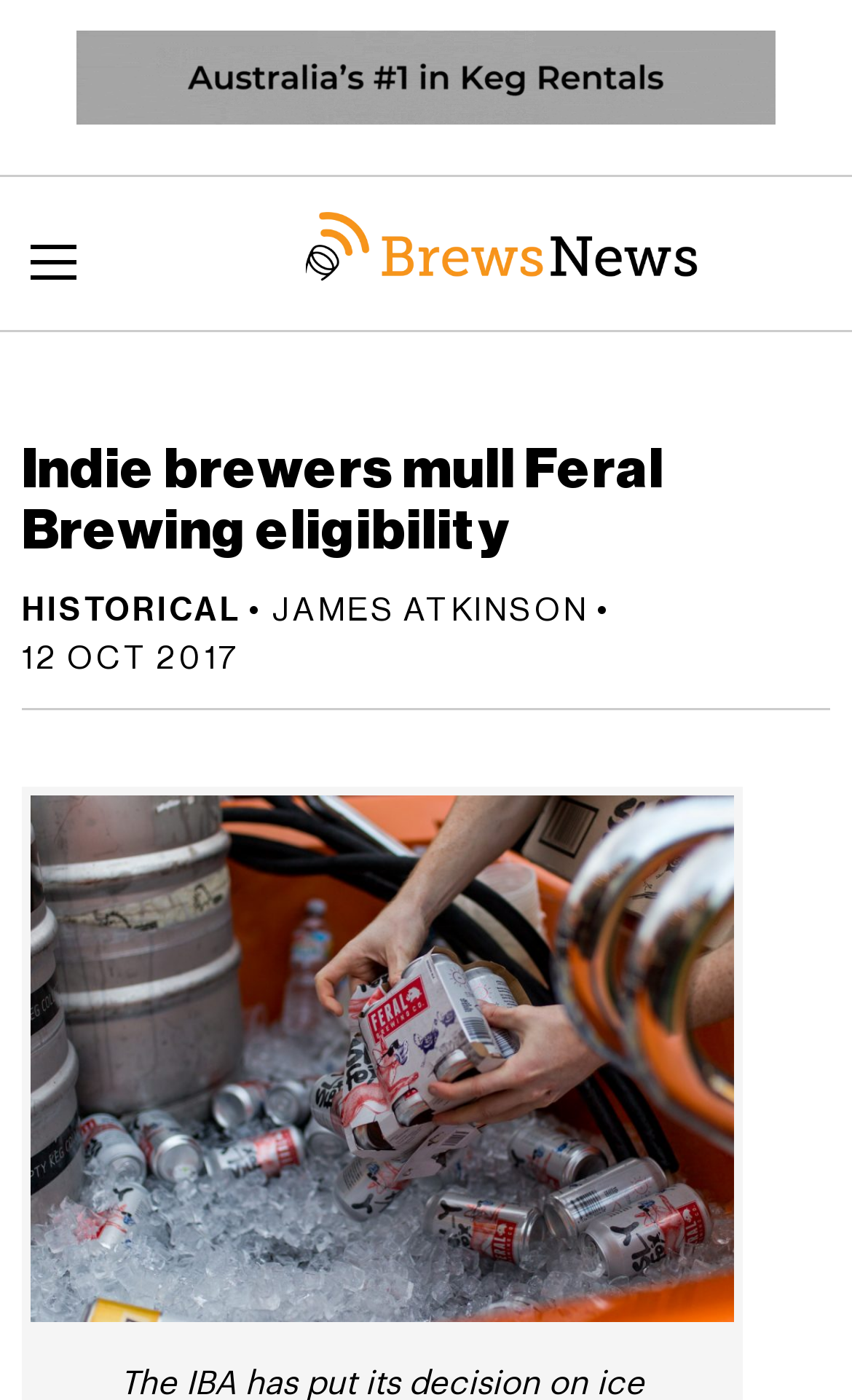What is the date of the article?
Using the visual information, answer the question in a single word or phrase.

12 OCT 2017